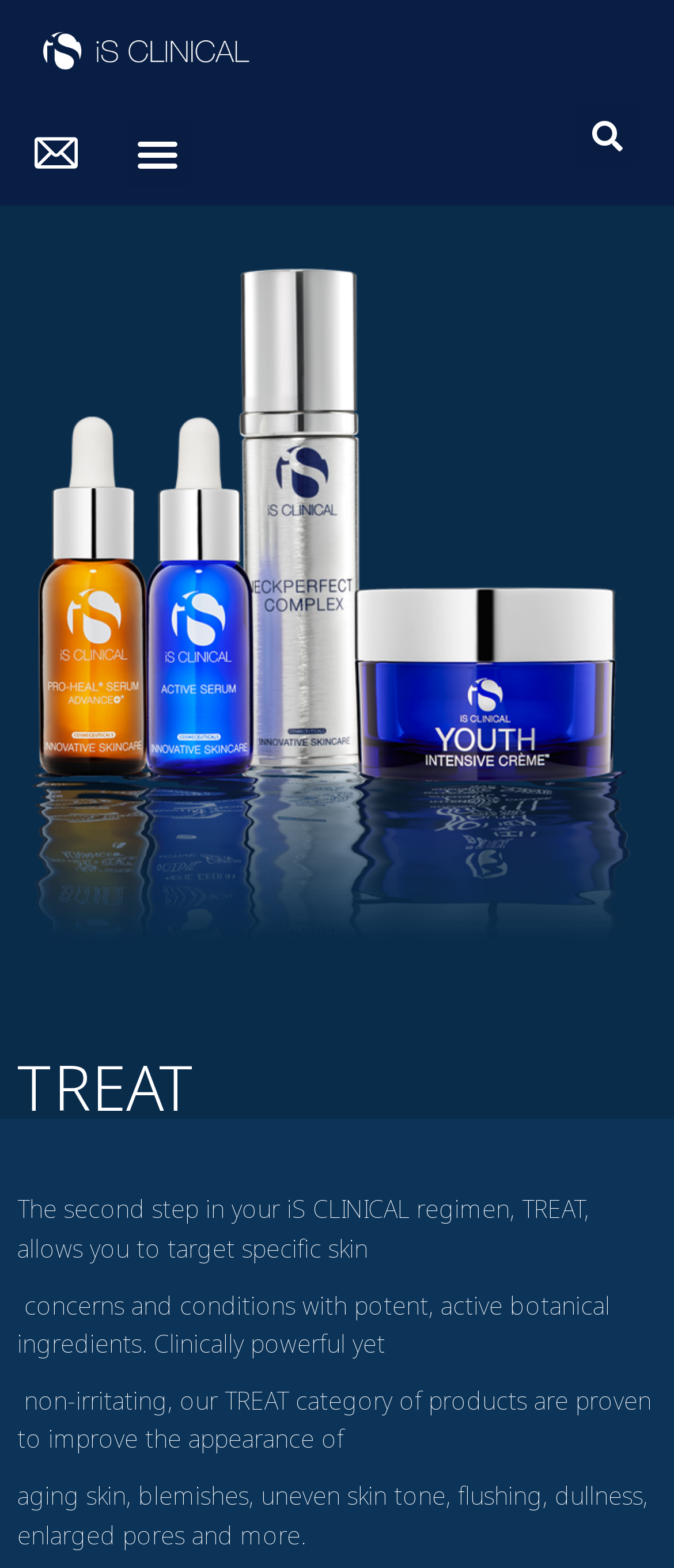Give a one-word or phrase response to the following question: Is the menu toggle button expanded?

No